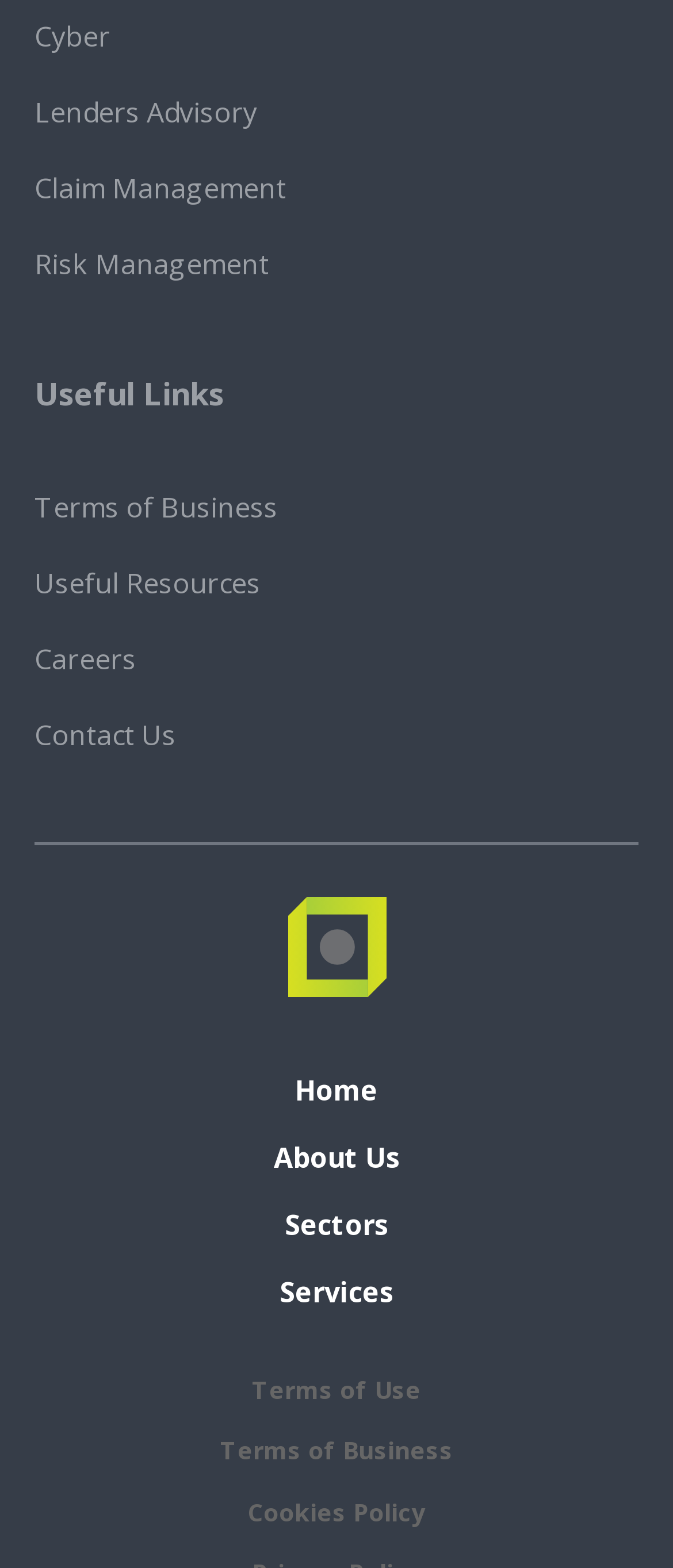Please find the bounding box coordinates for the clickable element needed to perform this instruction: "Access Home Page".

[0.427, 0.572, 0.573, 0.636]